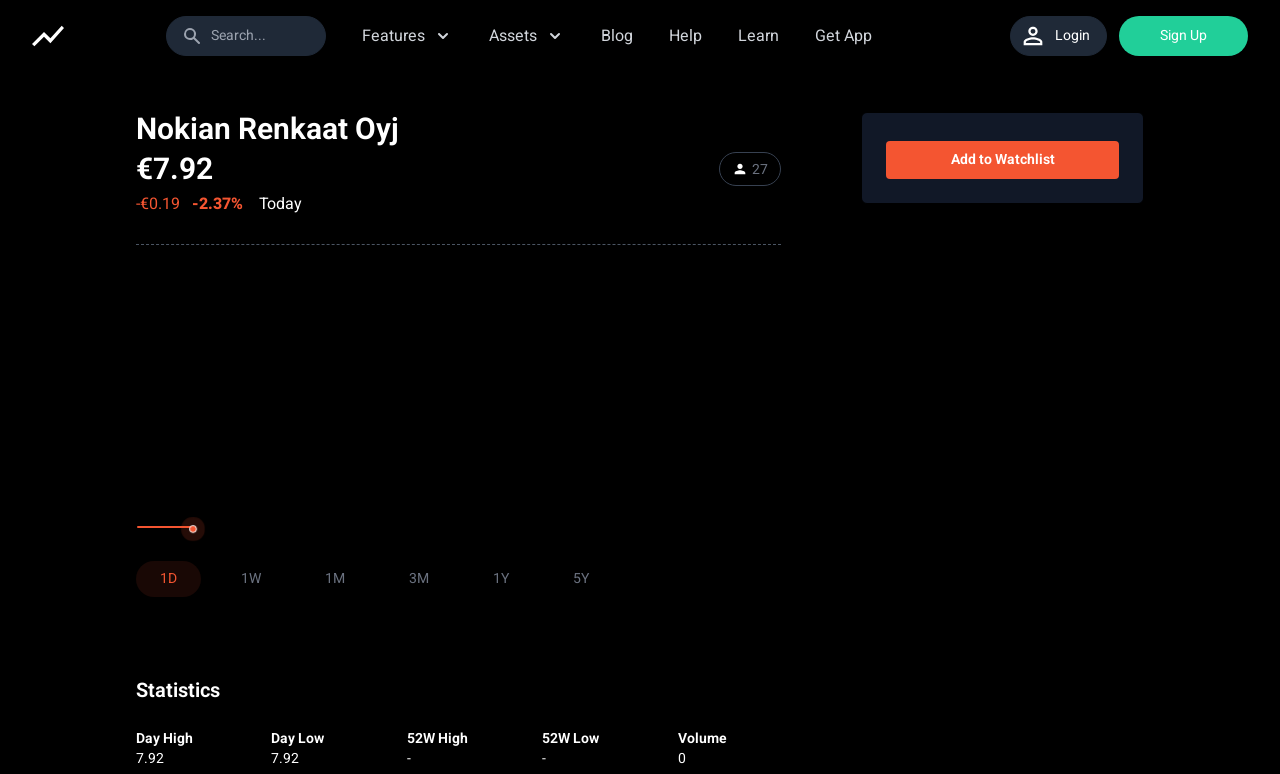Kindly respond to the following question with a single word or a brief phrase: 
What is the percentage change in the stock price today?

-2.37%